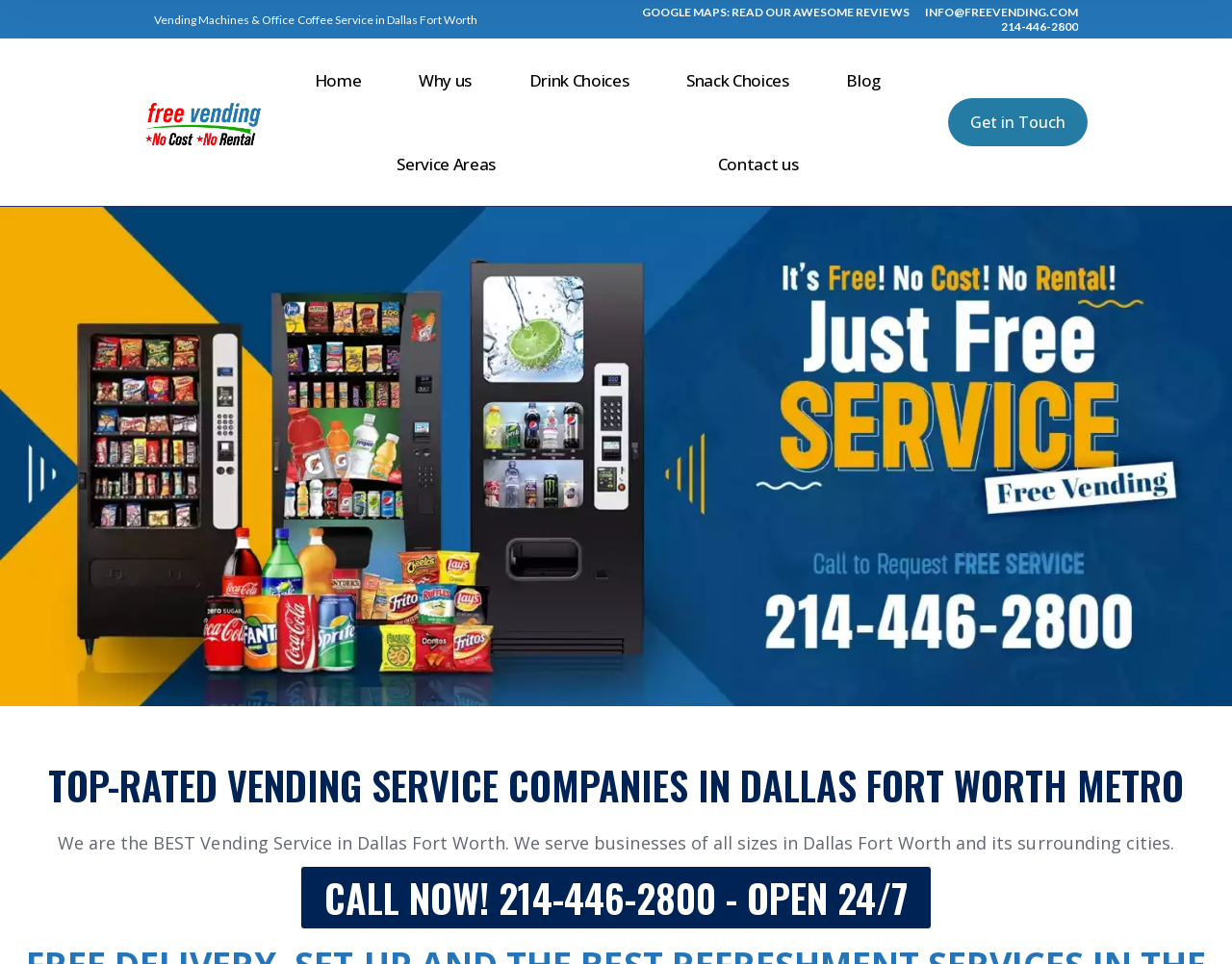Bounding box coordinates should be in the format (top-left x, top-left y, bottom-right x, bottom-right y) and all values should be floating point numbers between 0 and 1. Determine the bounding box coordinate for the UI element described as: Why us

[0.326, 0.04, 0.397, 0.127]